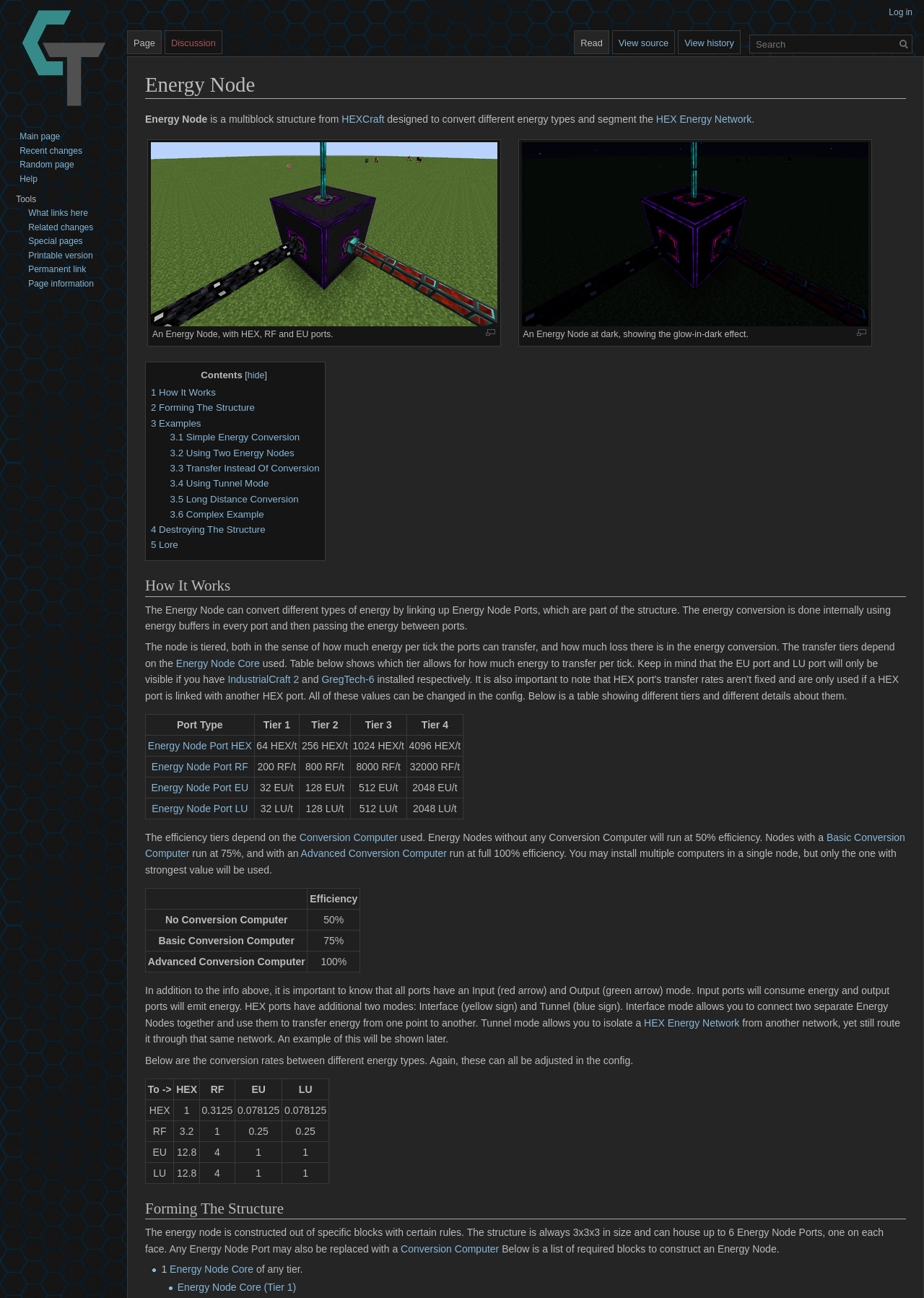Provide a short answer using a single word or phrase for the following question: 
What is the maximum energy transfer rate for a Tier 4 Energy Node Port HEX?

4096 HEX/t